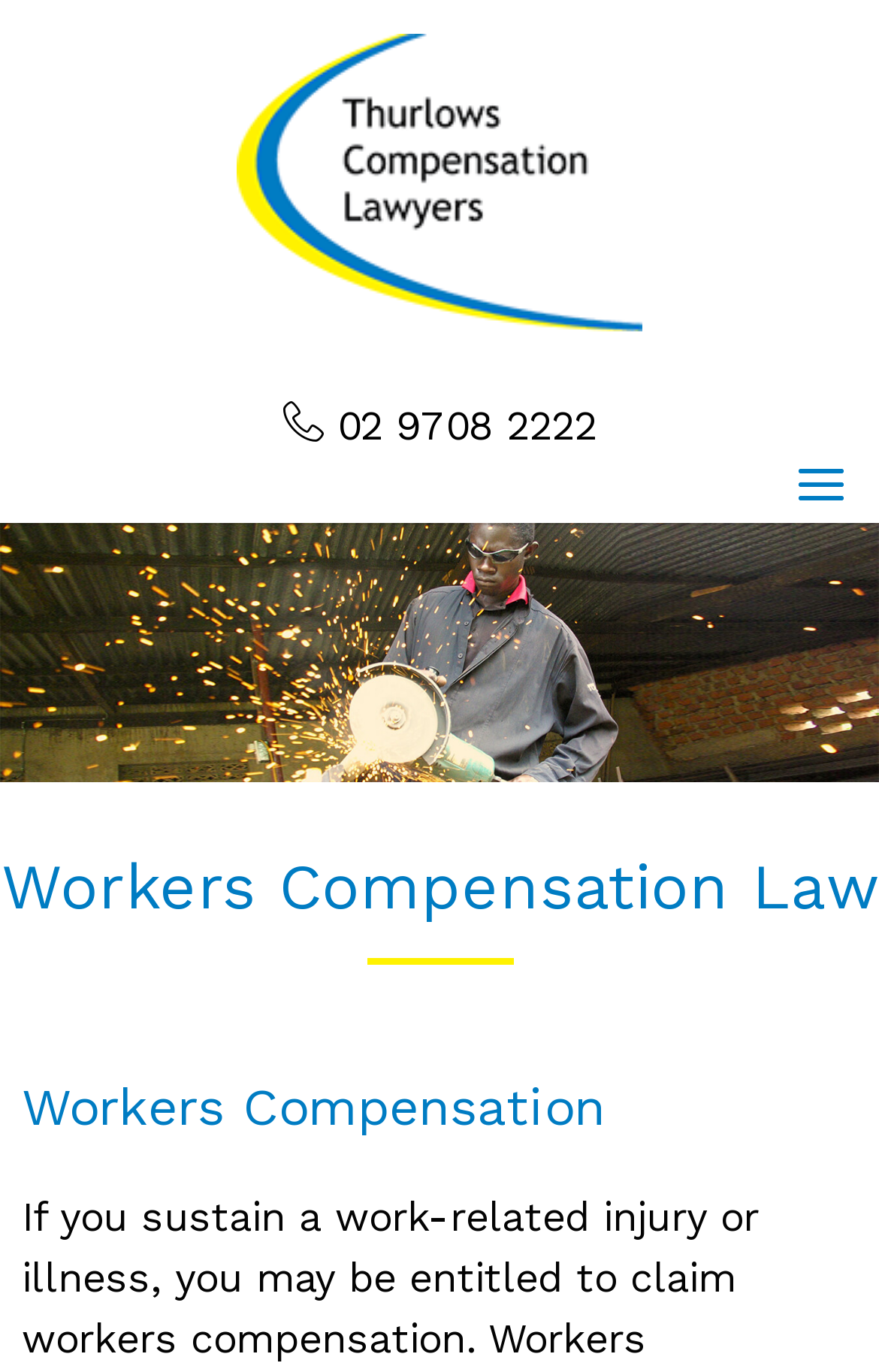How many headings are there on the webpage?
Using the image, answer in one word or phrase.

2